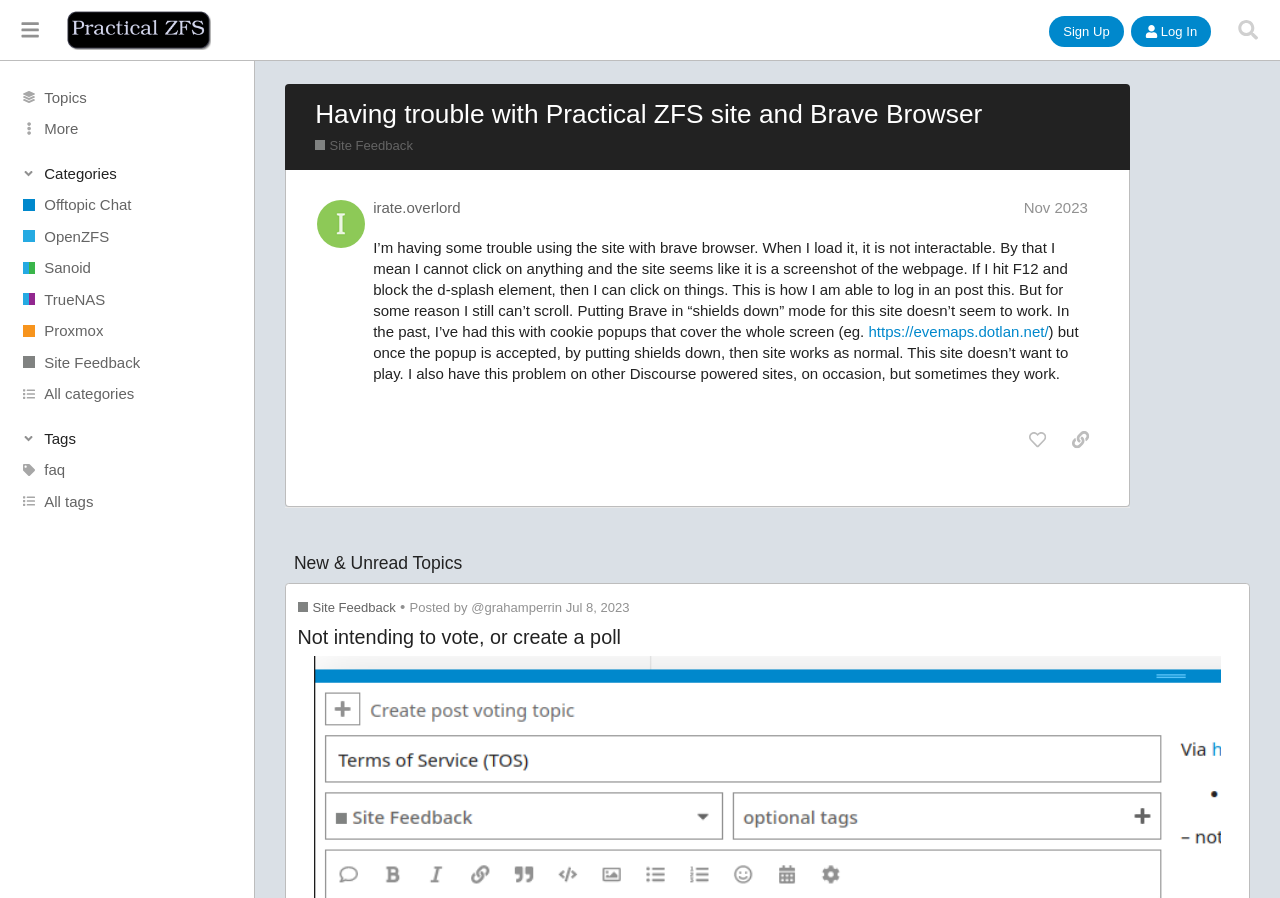Identify the bounding box coordinates of the section that should be clicked to achieve the task described: "Read the post by irate.overlord".

[0.248, 0.206, 0.859, 0.53]